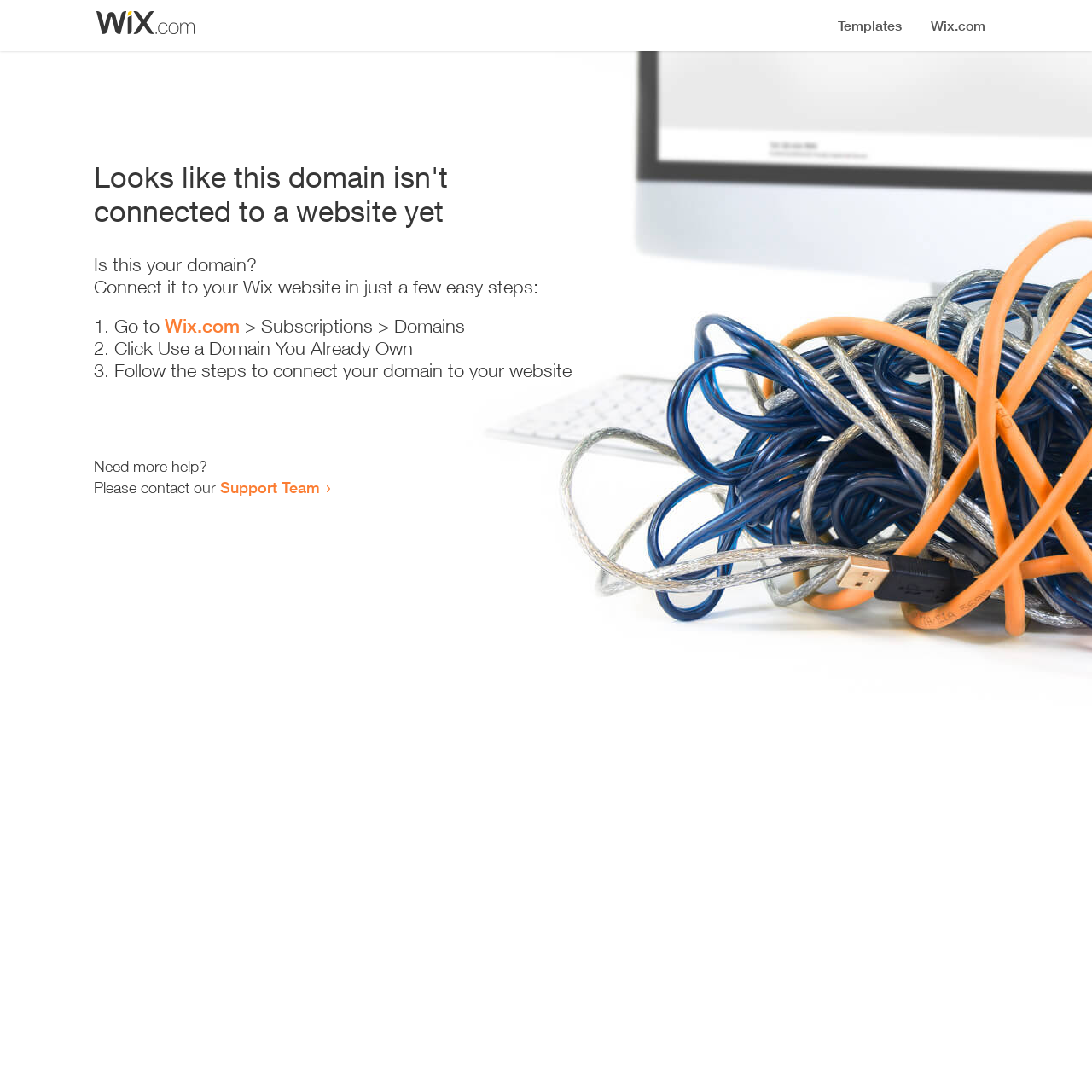What is the current status of this domain?
From the screenshot, provide a brief answer in one word or phrase.

Not connected to a website